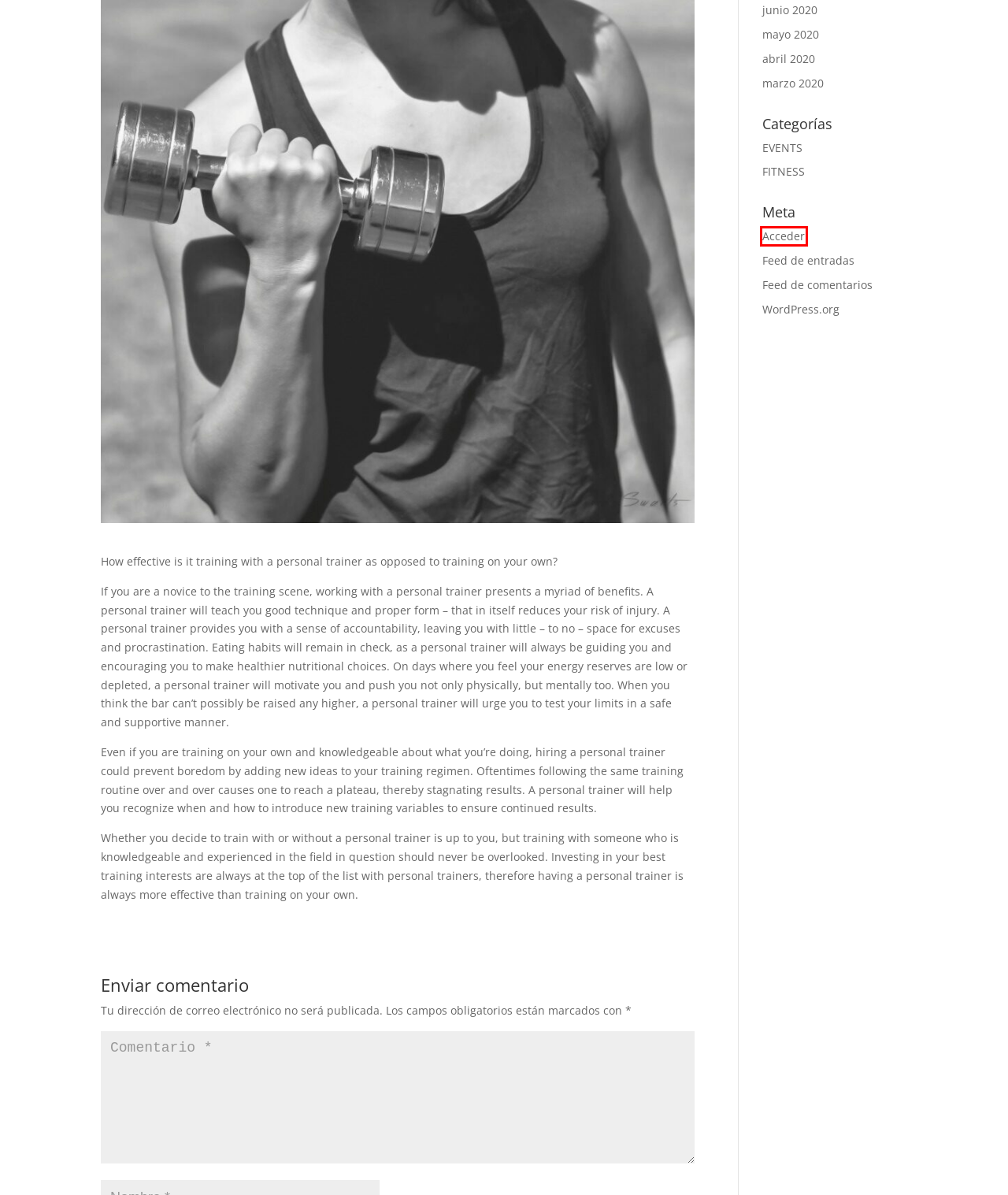Examine the screenshot of a webpage with a red bounding box around a specific UI element. Identify which webpage description best matches the new webpage that appears after clicking the element in the red bounding box. Here are the candidates:
A. Acceder < Charelle Lewis — WordPress
B. Archivos | Charelle Lewis
C. ONLINE TRAINING DURING THE CORONAVIRUS PANDEMIC | Charelle Lewis
D. blog | Charelle Lewis
E. admin | Charelle Lewis
F. Charelle Lewis
G. EVENTS | Charelle Lewis
H. Herramienta de blog, plataforma de publicación y CMS – WordPress.org España

A